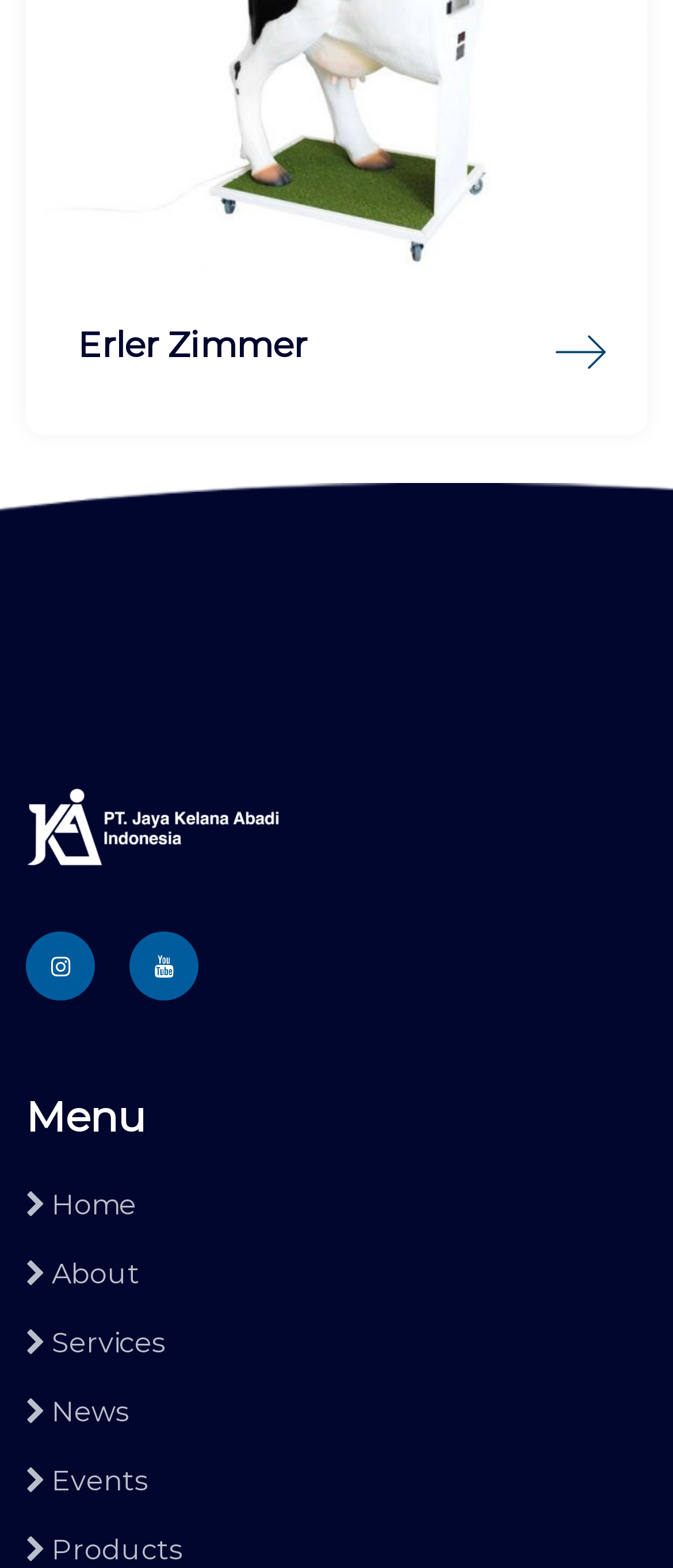Please identify the bounding box coordinates of the region to click in order to complete the task: "Click the Erler Zimmer link". The coordinates must be four float numbers between 0 and 1, specified as [left, top, right, bottom].

[0.115, 0.204, 0.756, 0.235]